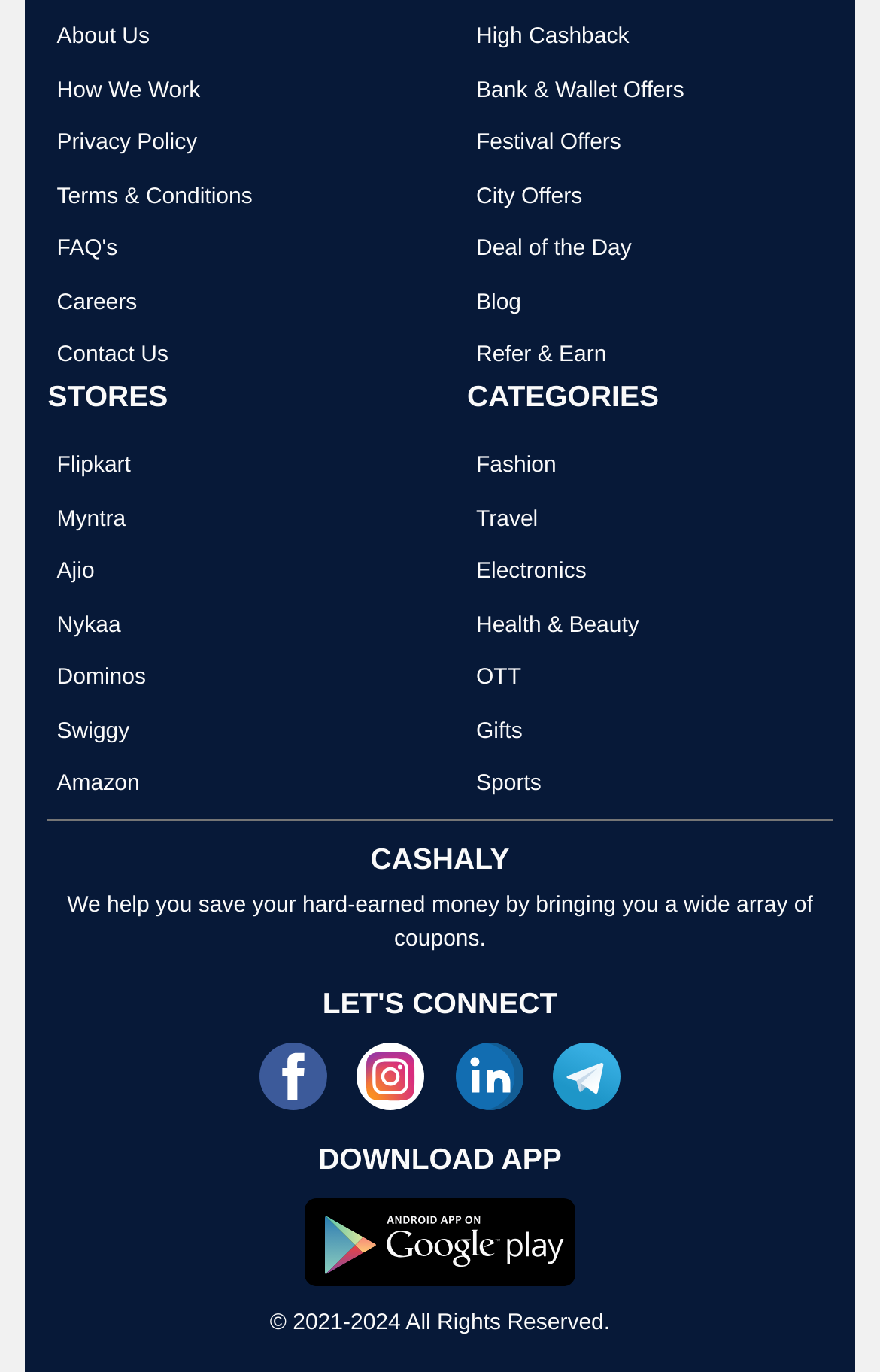Identify the bounding box coordinates of the clickable region necessary to fulfill the following instruction: "Watch the Video Office Tour". The bounding box coordinates should be four float numbers between 0 and 1, i.e., [left, top, right, bottom].

None